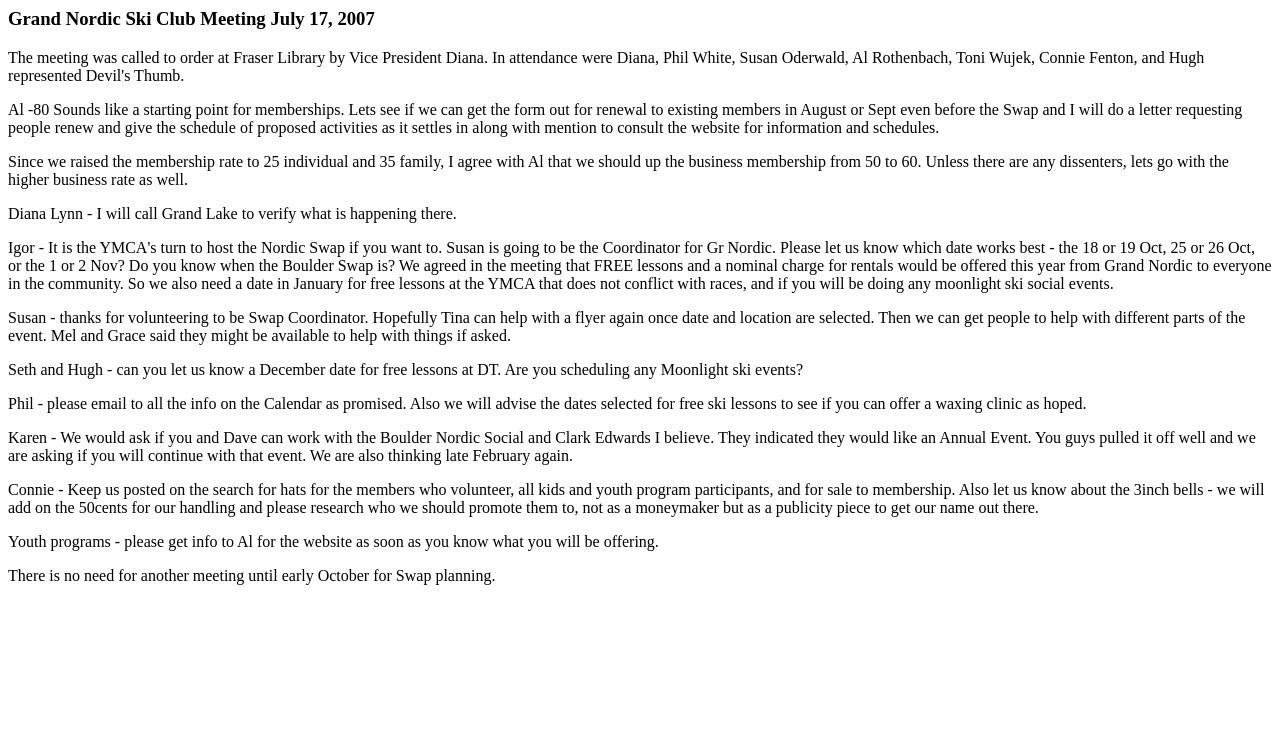What is the topic of the meeting?
From the details in the image, answer the question comprehensively.

The topic of the meeting can be inferred from the heading 'Grand Nordic Ski Club Meeting July 17, 2007' which suggests that the meeting is related to the Grand Nordic Ski Club.